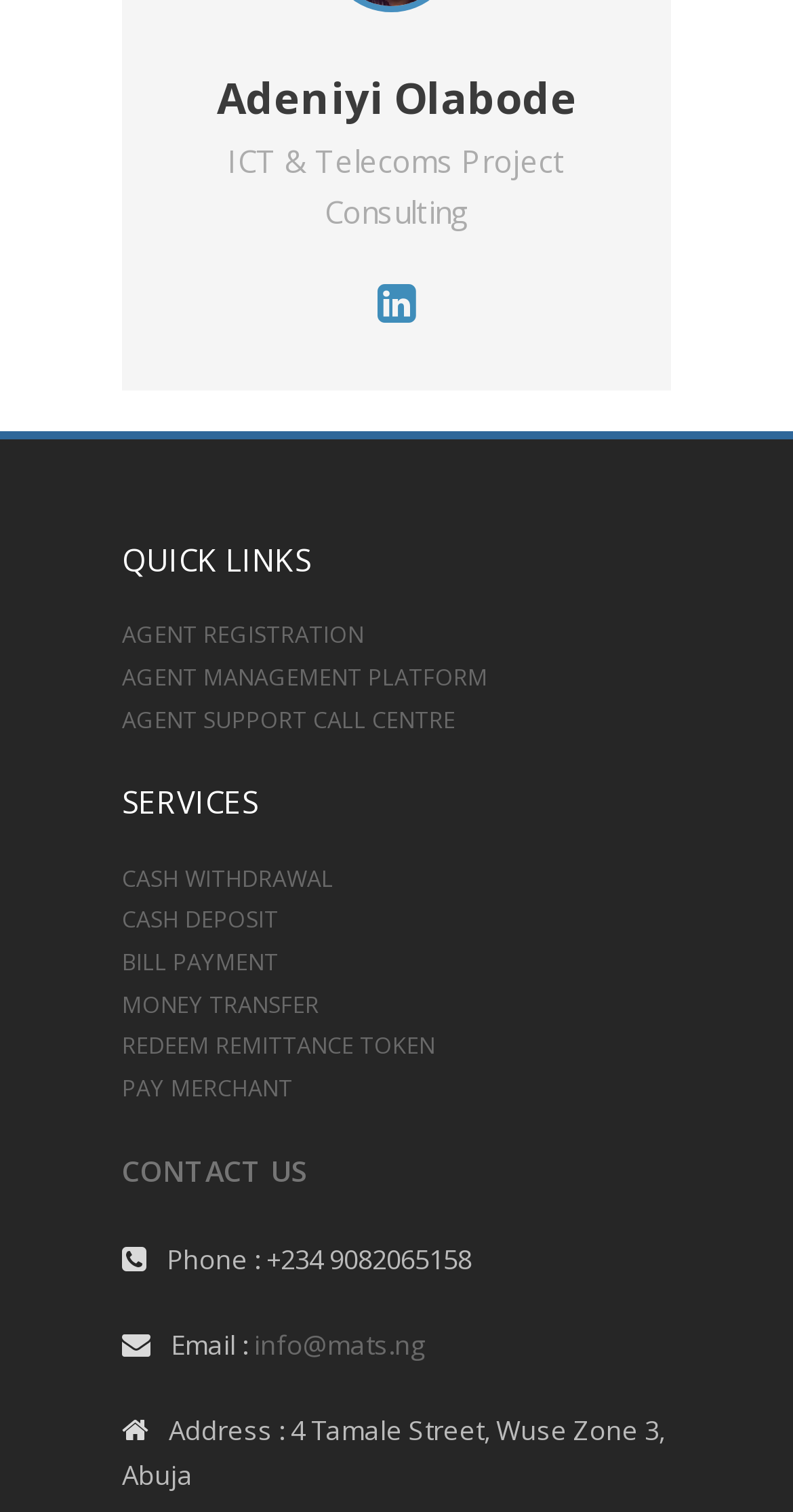Can you identify the bounding box coordinates of the clickable region needed to carry out this instruction: 'learn more about CASH WITHDRAWAL'? The coordinates should be four float numbers within the range of 0 to 1, stated as [left, top, right, bottom].

[0.154, 0.57, 0.421, 0.59]